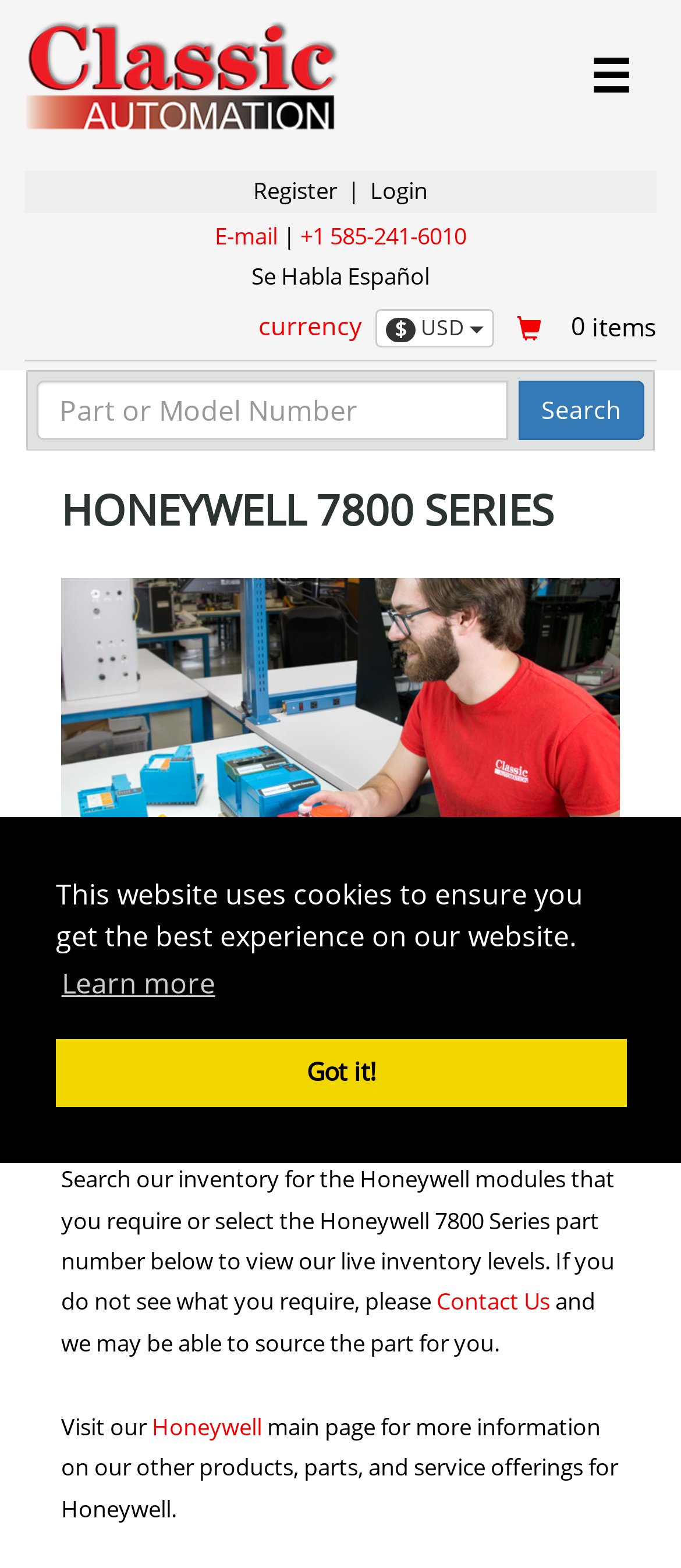Identify the coordinates of the bounding box for the element described below: "name="SimpleSearchText" placeholder="Part or Model Number"". Return the coordinates as four float numbers between 0 and 1: [left, top, right, bottom].

[0.054, 0.242, 0.746, 0.28]